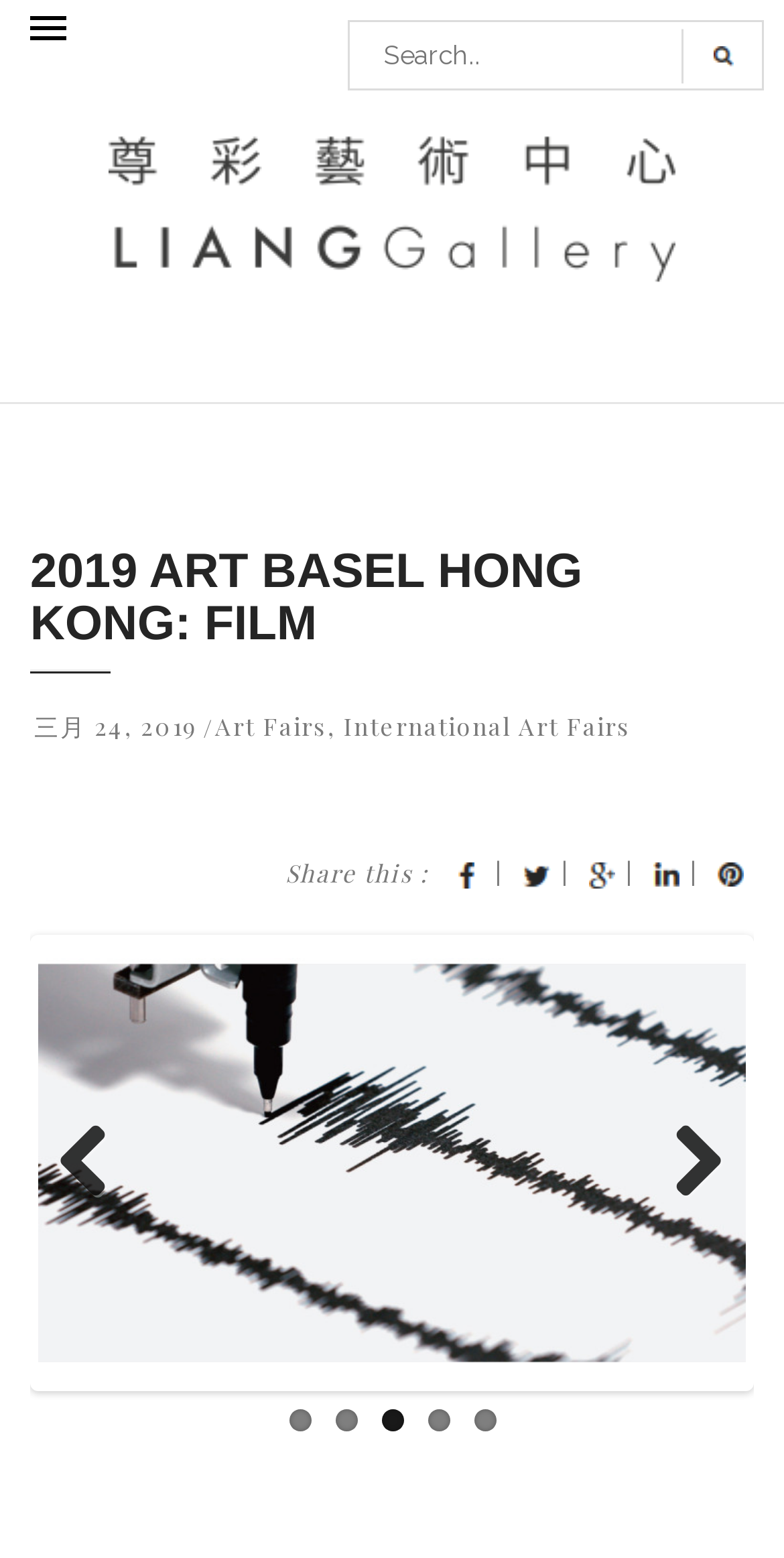Please specify the bounding box coordinates of the region to click in order to perform the following instruction: "Search for something".

[0.444, 0.013, 0.974, 0.058]